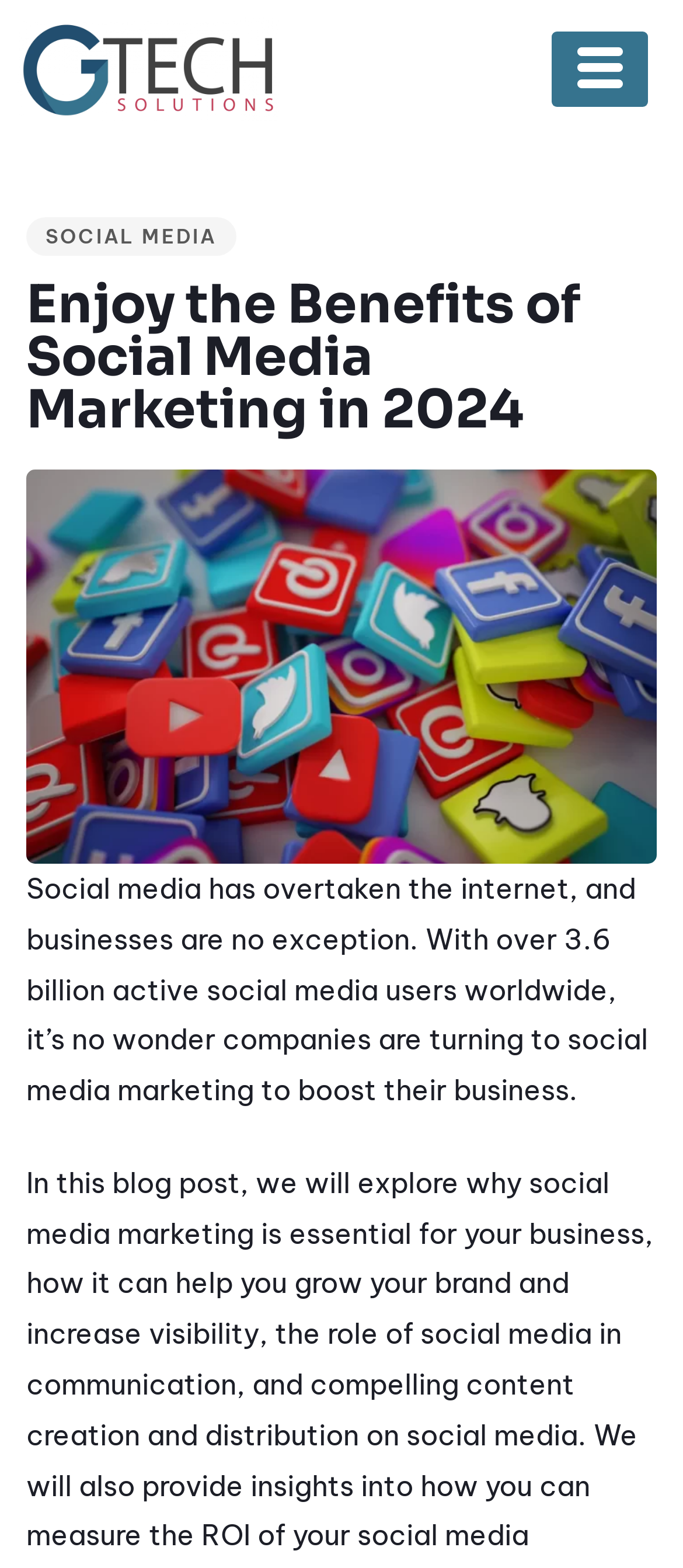What is the purpose of social media marketing?
Please provide a comprehensive and detailed answer to the question.

The purpose of social media marketing can be inferred from the text 'companies are turning to social media marketing to boost their business' which suggests that the goal of social media marketing is to increase business.